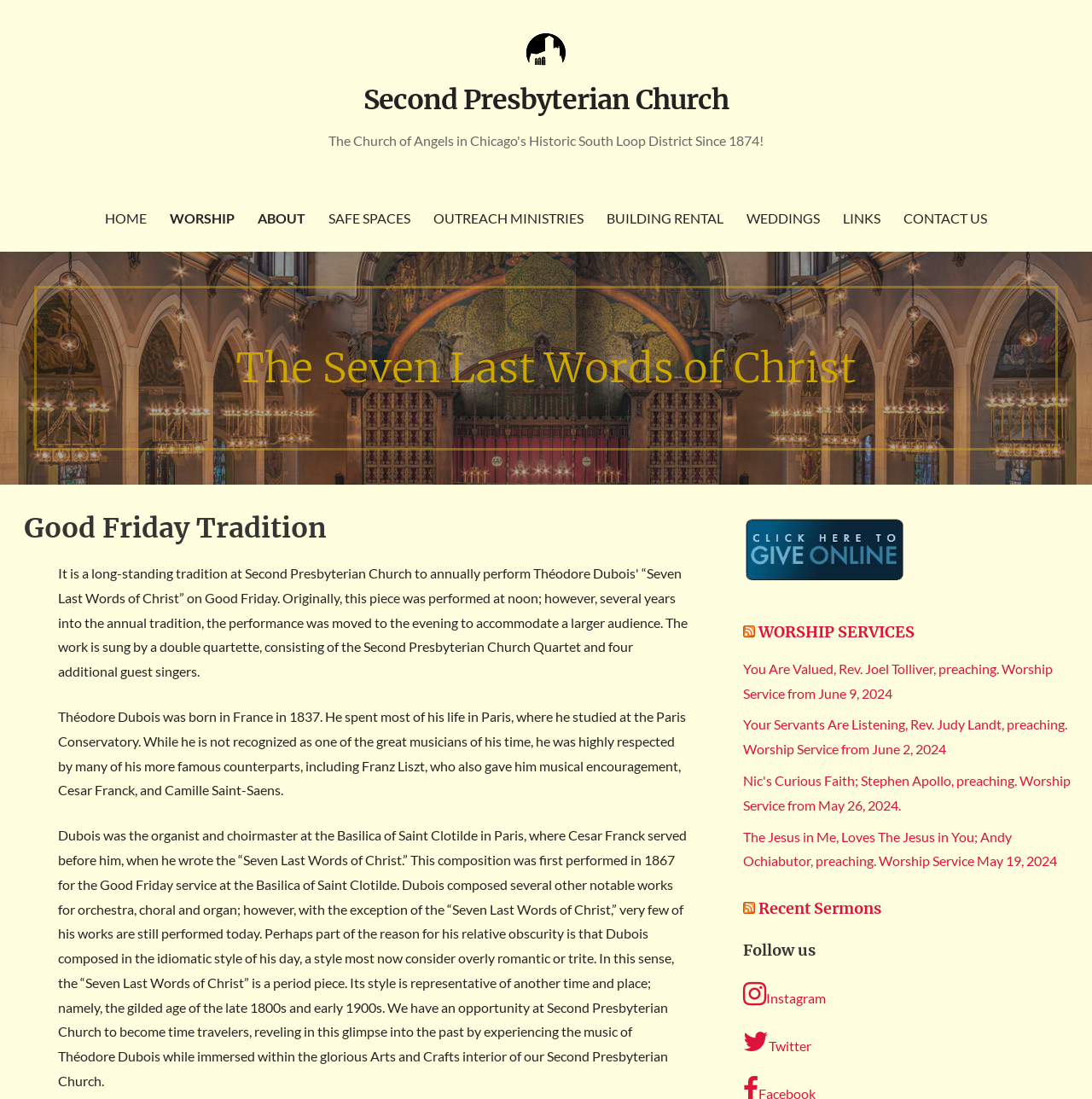What is the name of the church?
Provide a one-word or short-phrase answer based on the image.

Second Presbyterian Church